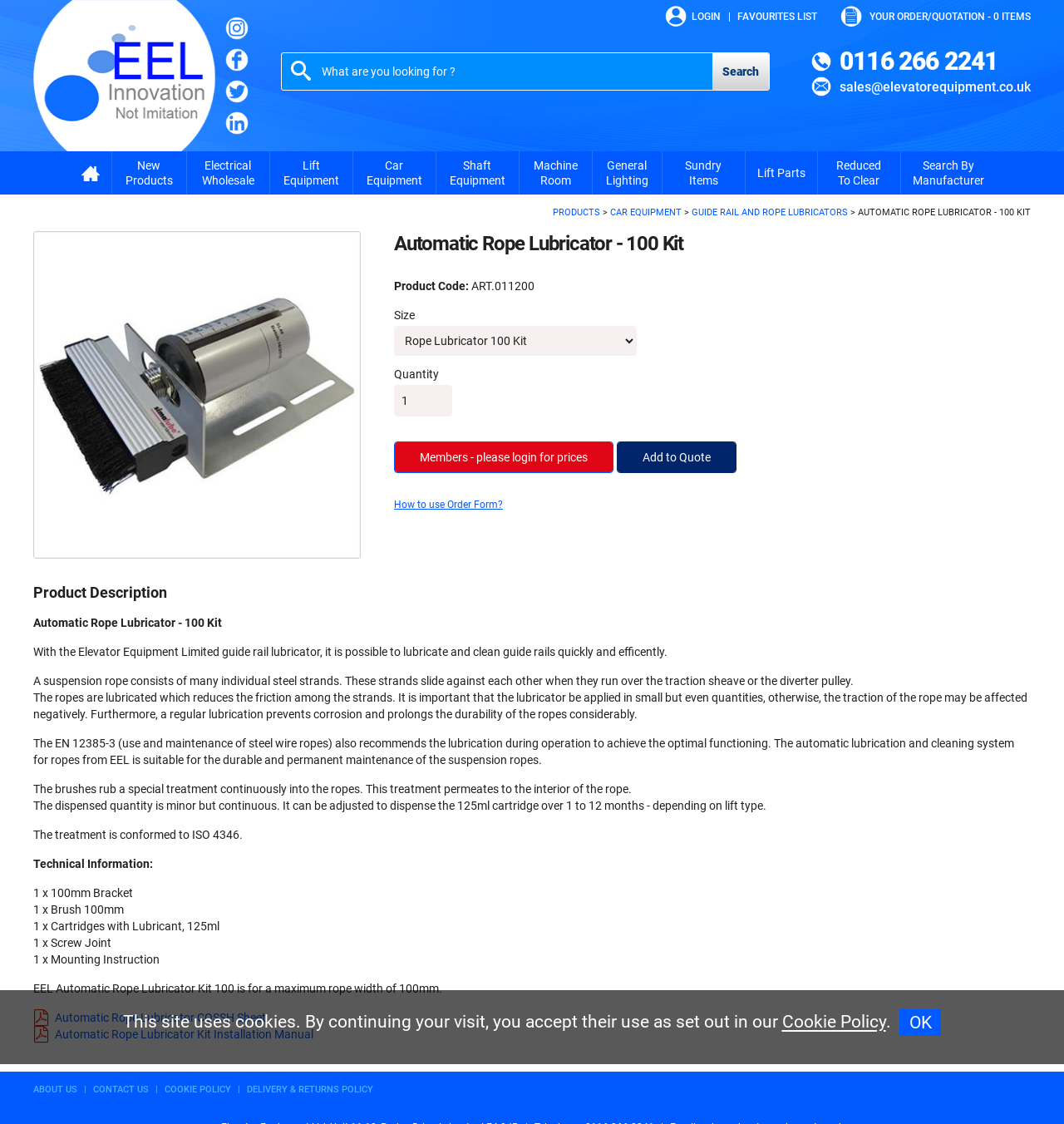Please identify the bounding box coordinates of the element on the webpage that should be clicked to follow this instruction: "View product description". The bounding box coordinates should be given as four float numbers between 0 and 1, formatted as [left, top, right, bottom].

[0.031, 0.548, 0.209, 0.56]